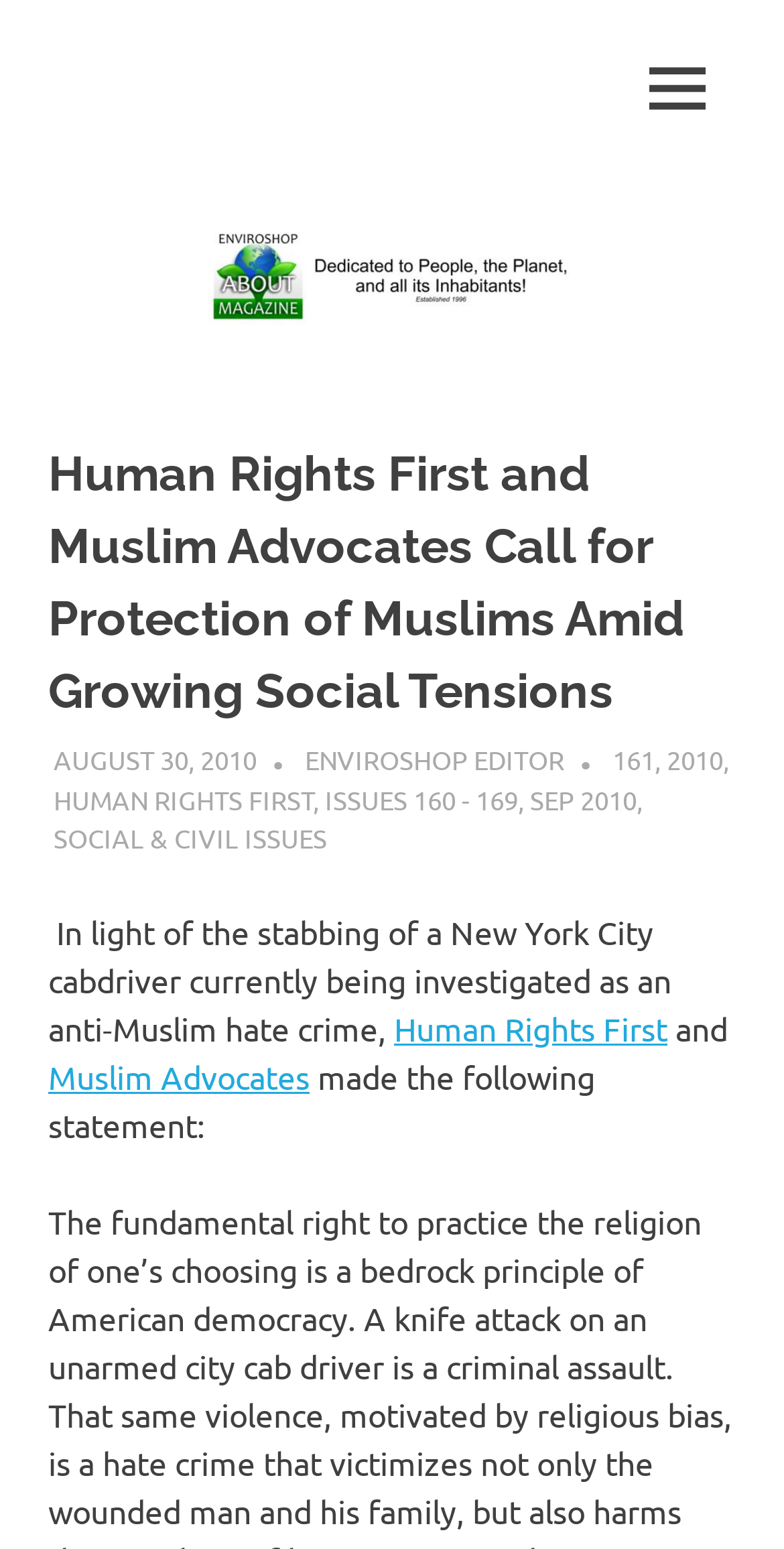Utilize the details in the image to give a detailed response to the question: What is the category of the article?

I inferred the category by reading the link 'SOCIAL & CIVIL ISSUES', which suggests that the article belongs to this category.